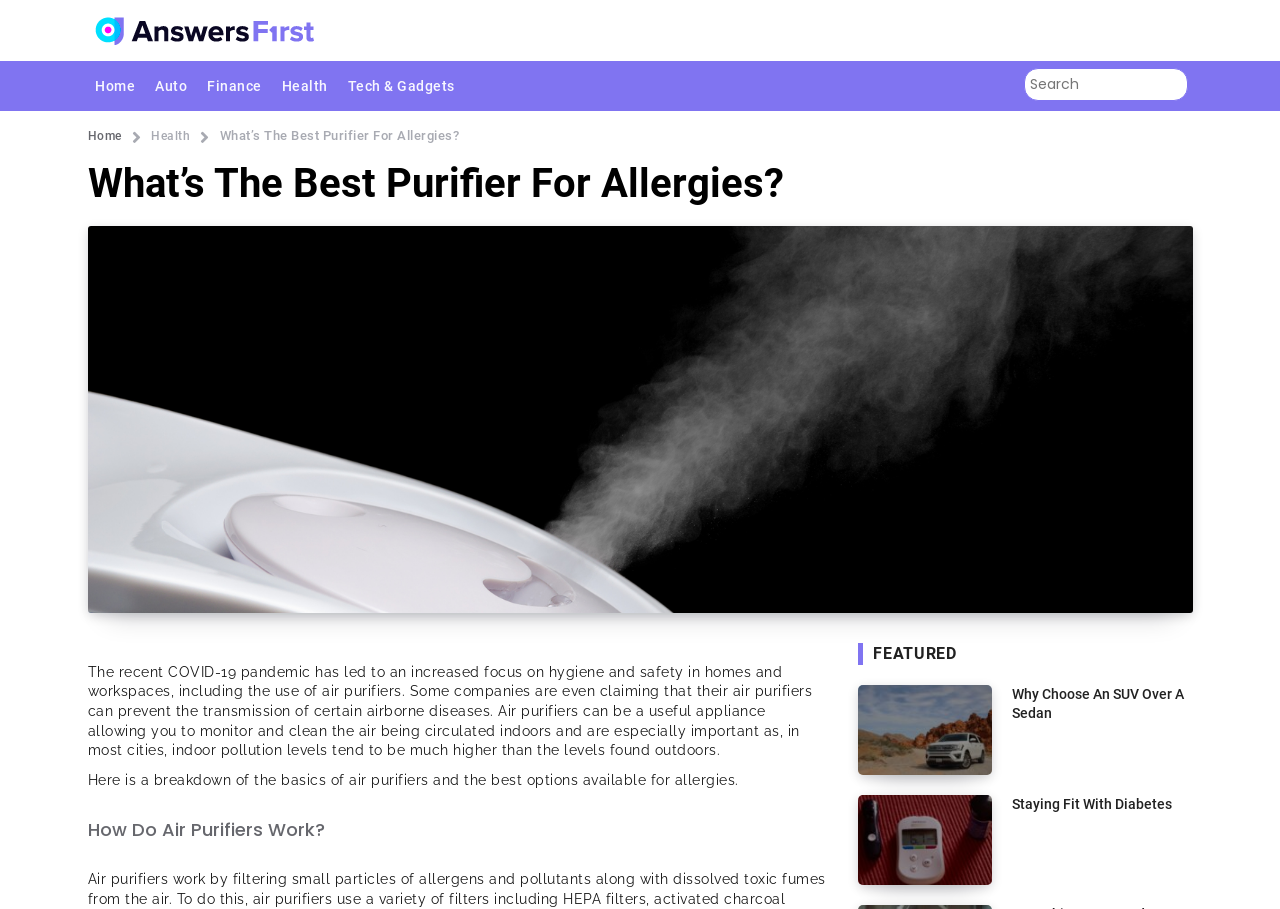Identify the bounding box coordinates for the region of the element that should be clicked to carry out the instruction: "View 'Temporarily homeless Divorce and Separation Answers'". The bounding box coordinates should be four float numbers between 0 and 1, i.e., [left, top, right, bottom].

None